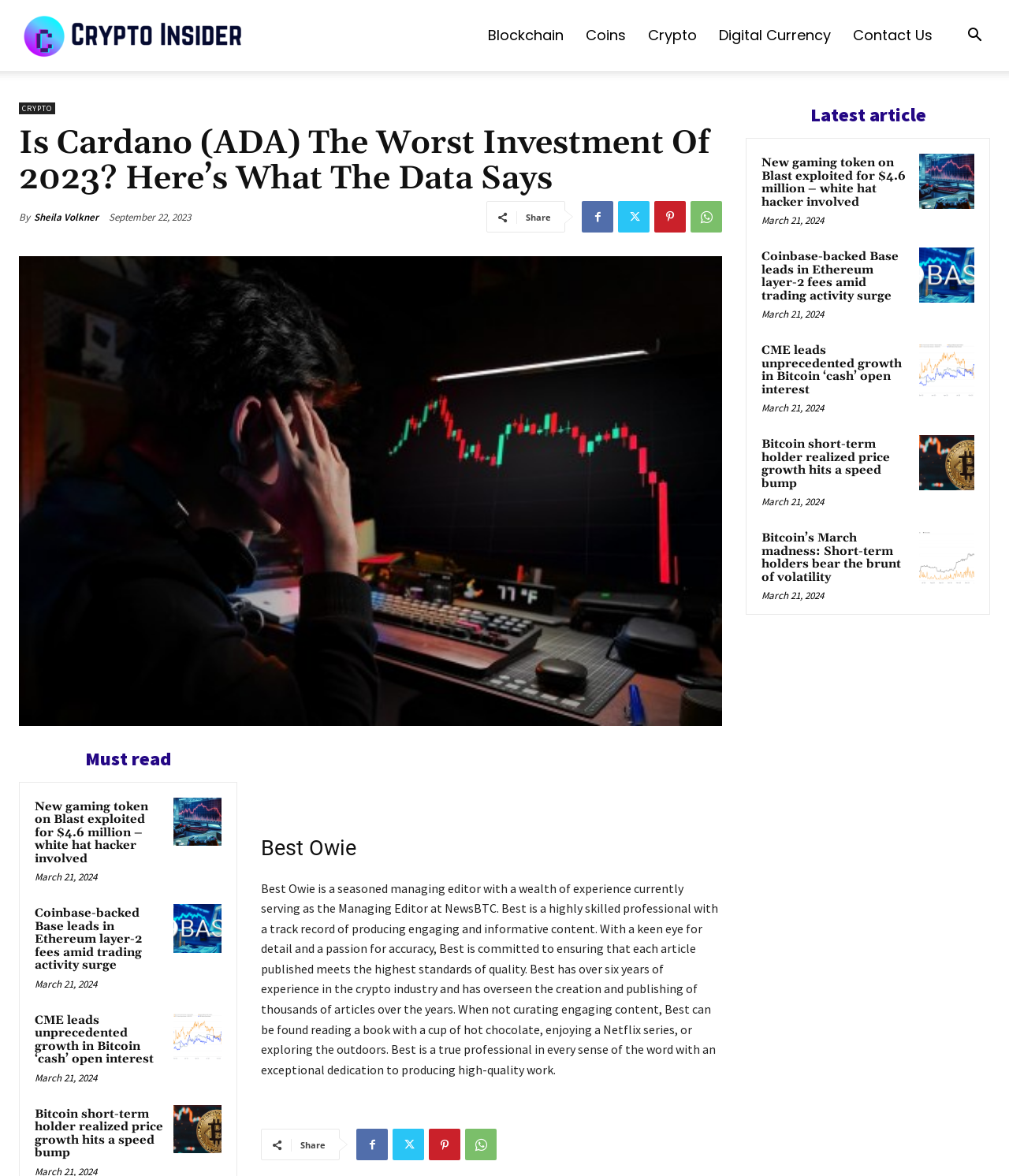Identify and provide the text content of the webpage's primary headline.

Is Cardano (ADA) The Worst Investment Of 2023? Here’s What The Data Says